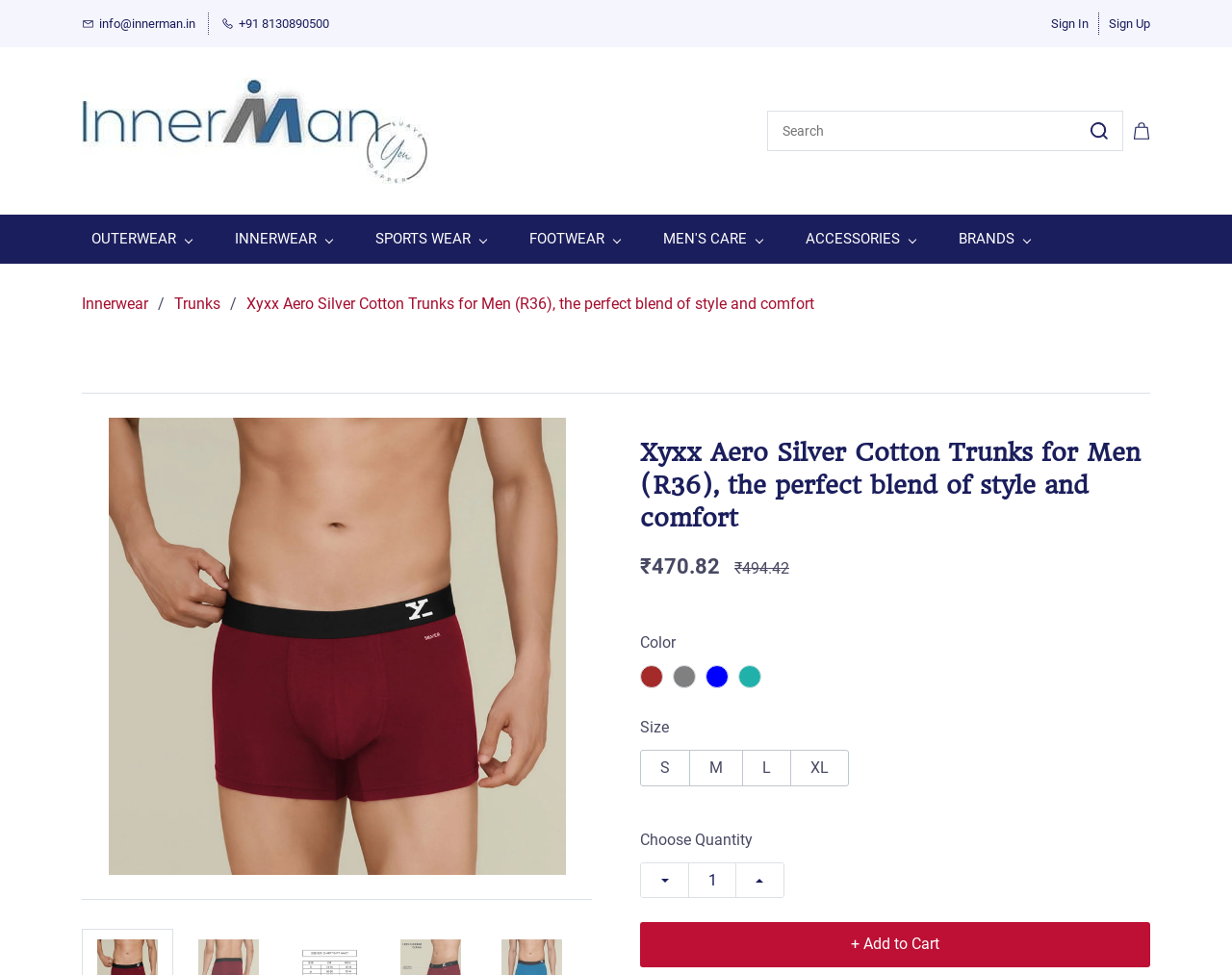Please give the bounding box coordinates of the area that should be clicked to fulfill the following instruction: "Search for products". The coordinates should be in the format of four float numbers from 0 to 1, i.e., [left, top, right, bottom].

[0.623, 0.115, 0.873, 0.154]